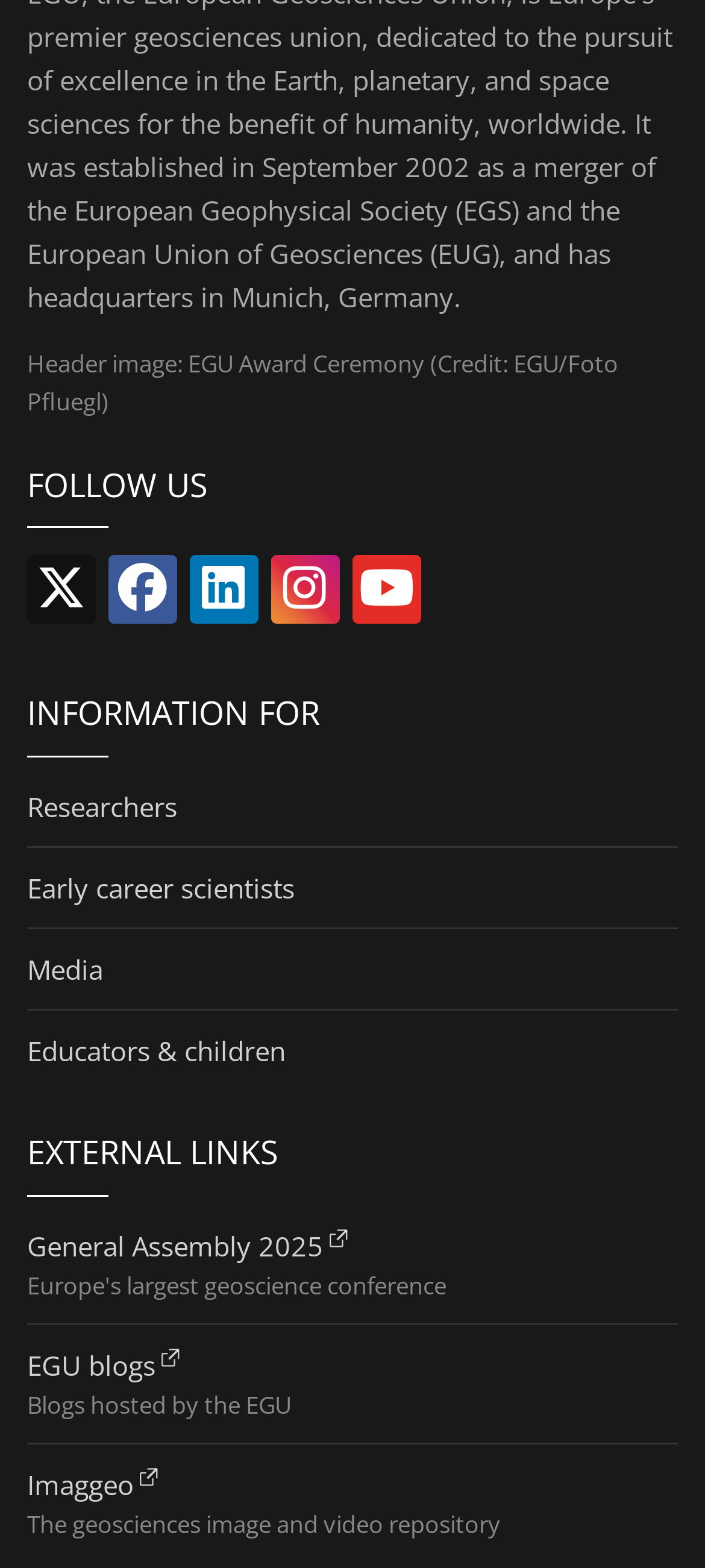Given the description of the UI element: "Things to Do & See", predict the bounding box coordinates in the form of [left, top, right, bottom], with each value being a float between 0 and 1.

None